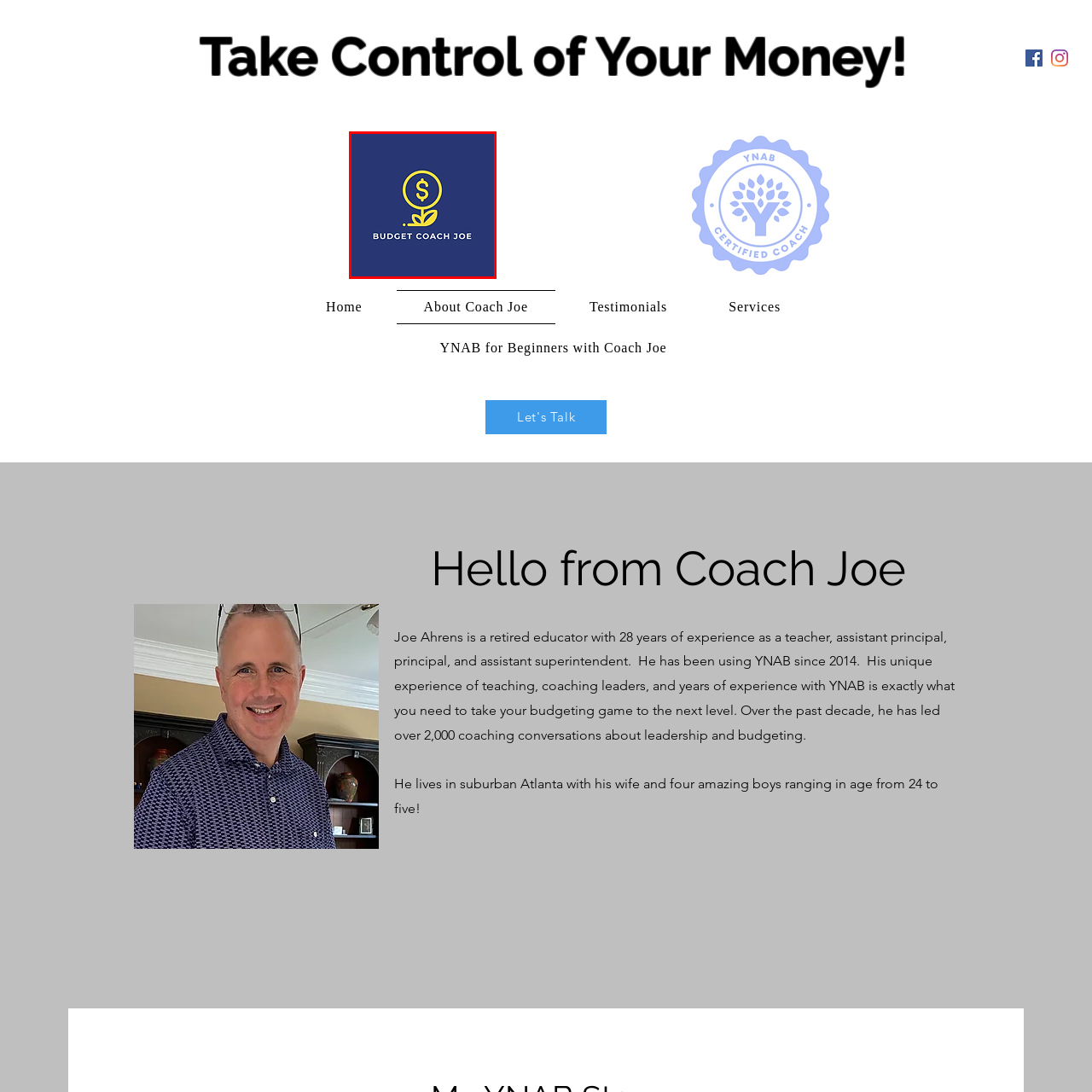What is the purpose of the leaf in the design? Look at the image outlined by the red bounding box and provide a succinct answer in one word or a brief phrase.

Emphasizing financial health